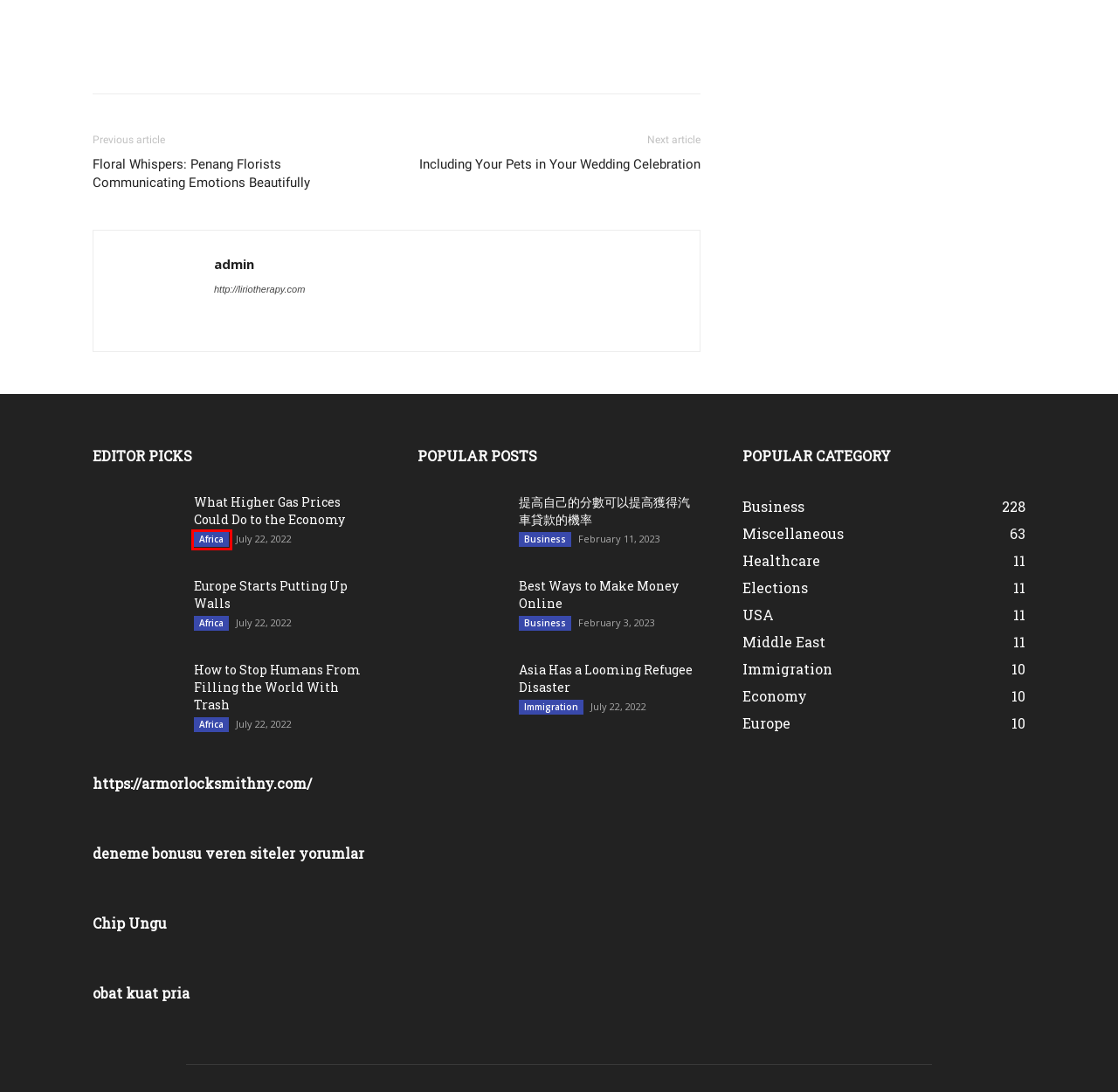You are provided with a screenshot of a webpage that has a red bounding box highlighting a UI element. Choose the most accurate webpage description that matches the new webpage after clicking the highlighted element. Here are your choices:
A. Best Ways to Make Money Online | Lirio Therapy
B. Europe Starts Putting Up Walls | Lirio Therapy
C. 提高自己的分數可以提高獲得汽車貸款的機率 | Lirio Therapy
D. Floral Whispers: Penang Florists Communicating Emotions Beautifully | Lirio Therapy
E. USA | Lirio Therapy
F. Africa | Lirio Therapy
G. What Higher Gas Prices Could Do to the Economy | Lirio Therapy
H. Obat Kuat Pria Tahan Lama Oles - Murah Namun Berkhasiat

F